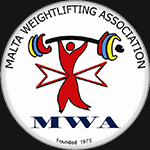Respond to the question below with a single word or phrase: What is prominently displayed at the bottom of the logo?

MWA